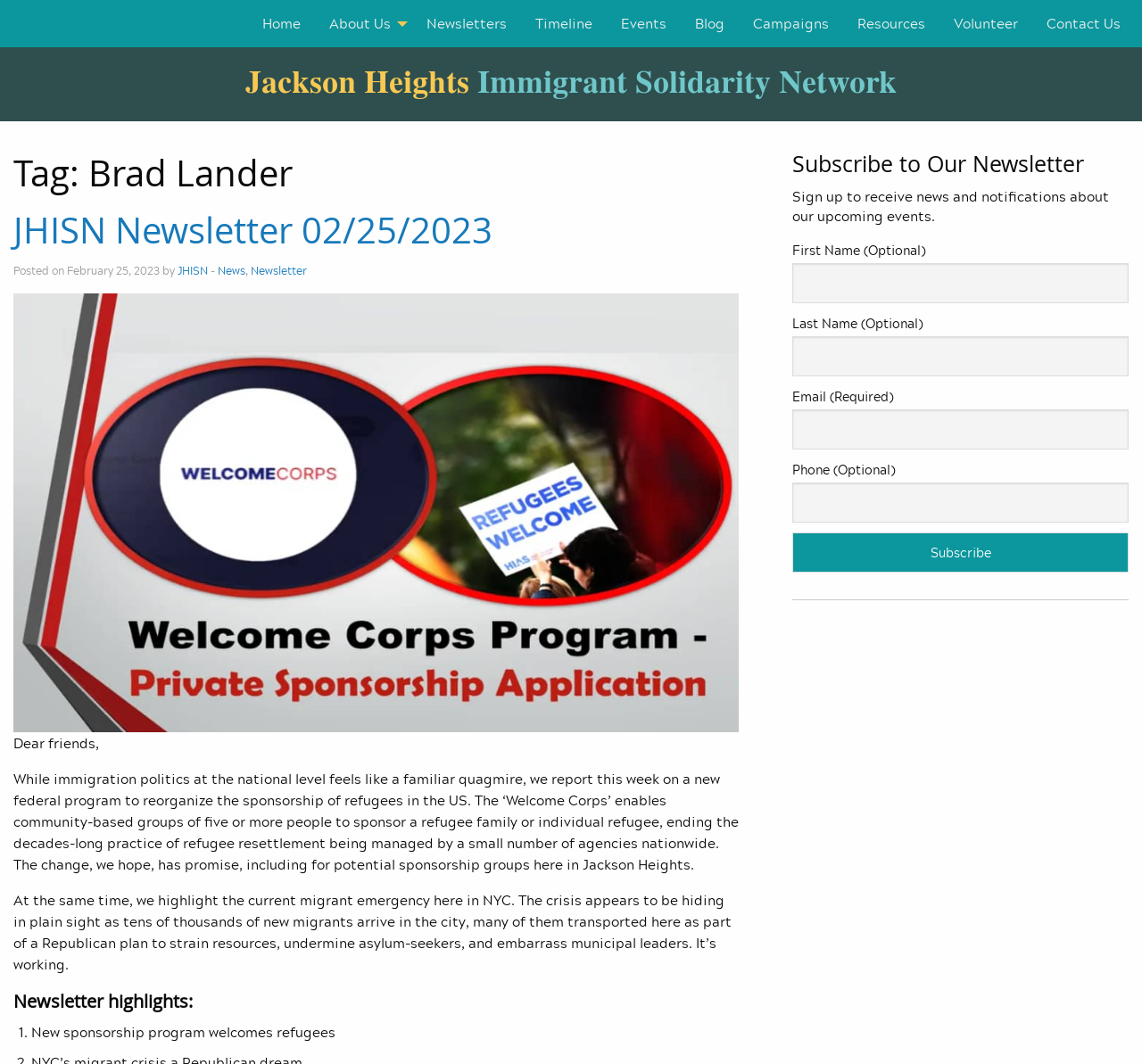Identify the bounding box coordinates of the clickable region necessary to fulfill the following instruction: "Click on the Home menu item". The bounding box coordinates should be four float numbers between 0 and 1, i.e., [left, top, right, bottom].

[0.217, 0.007, 0.276, 0.038]